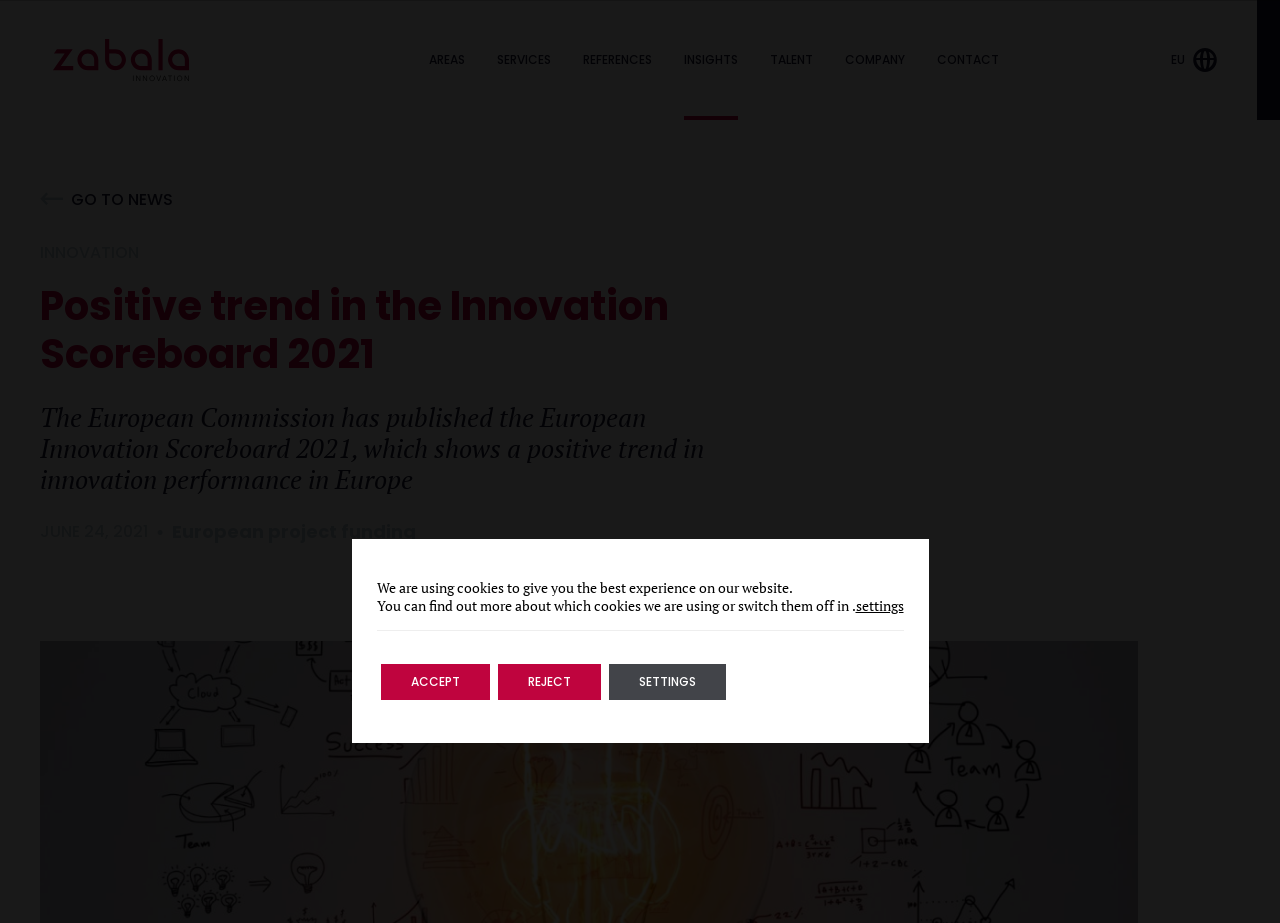Determine the bounding box coordinates of the region to click in order to accomplish the following instruction: "Read more about the decision on Grant Programme". Provide the coordinates as four float numbers between 0 and 1, specifically [left, top, right, bottom].

None